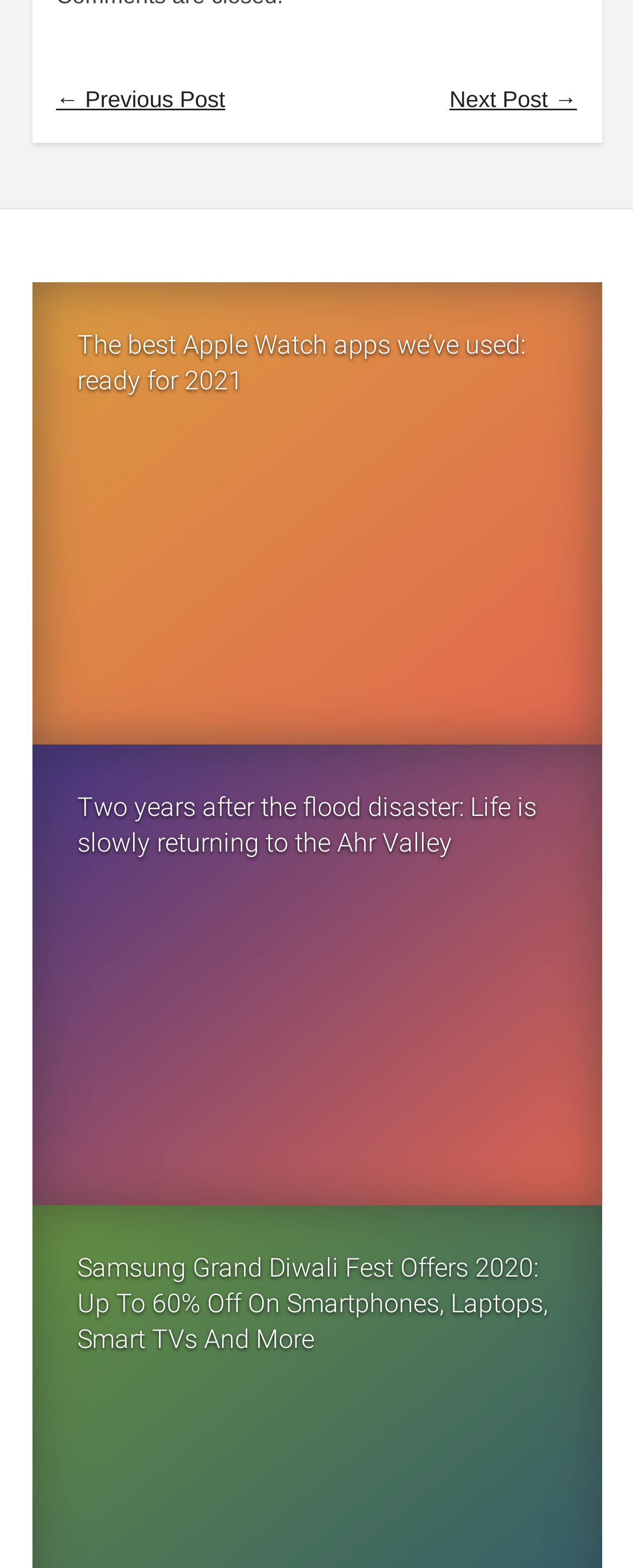Analyze the image and provide a detailed answer to the question: What is the purpose of the links at the top?

The links '← Previous Post' and 'Next Post →' at the top of the webpage are likely used for navigation between blog posts or articles, allowing users to easily move to the previous or next post.